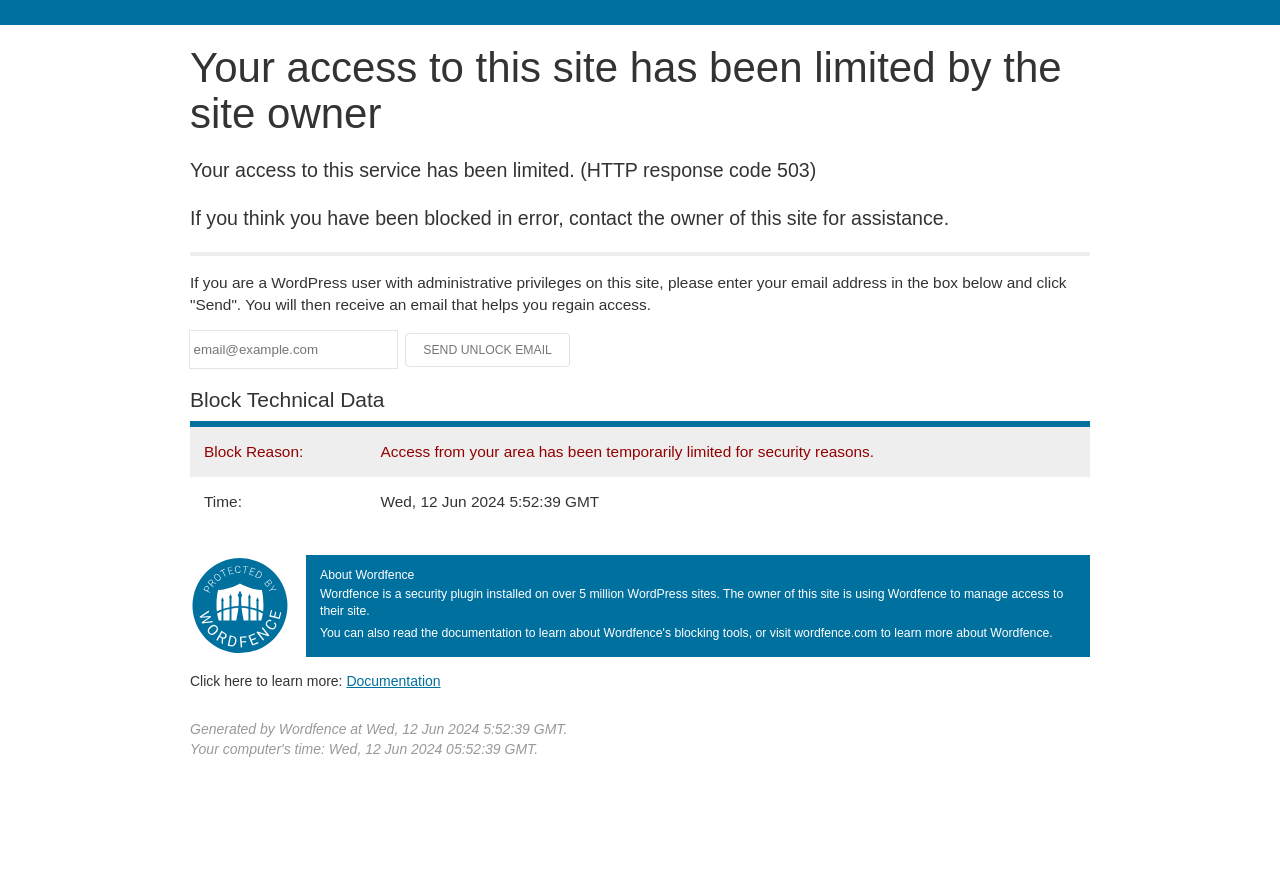Answer the following query with a single word or phrase:
How many rows are there in the 'Block Technical Data' table?

2